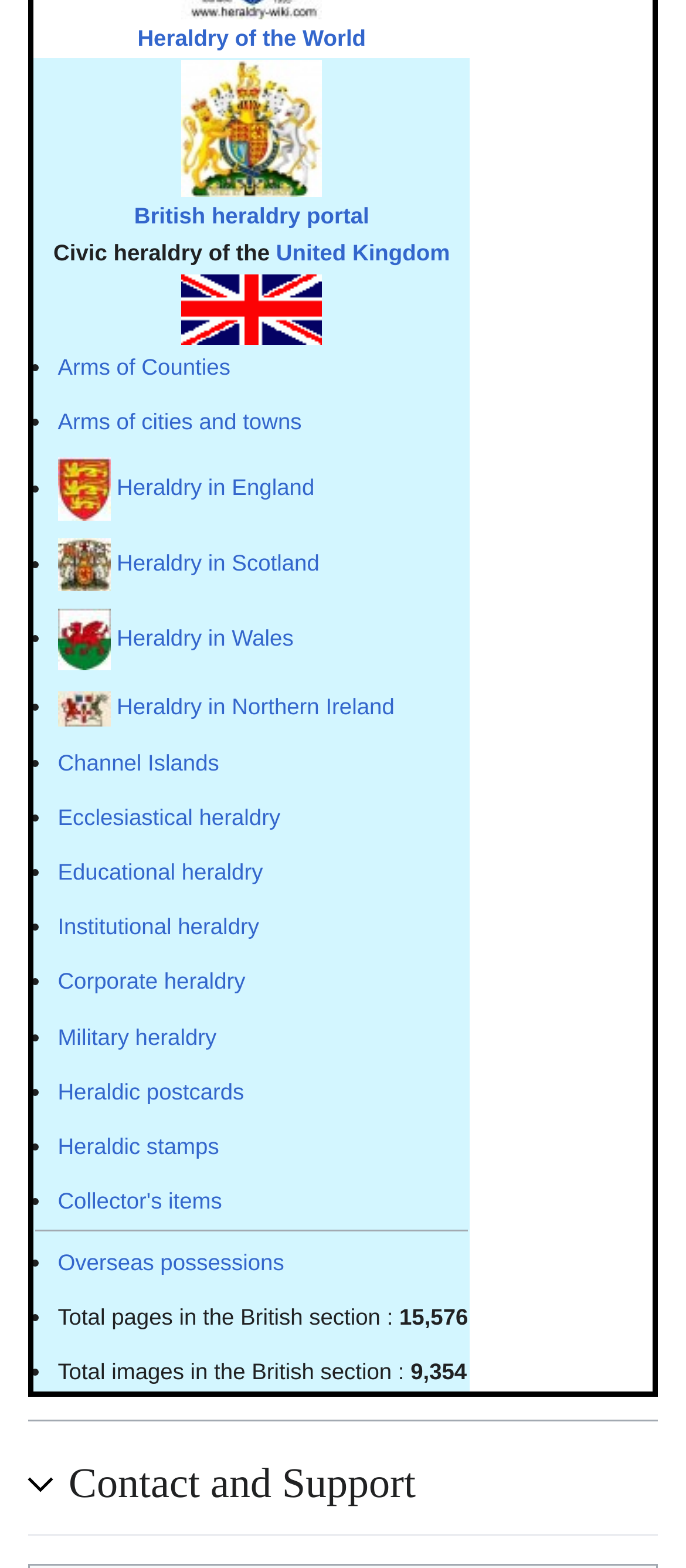Find the bounding box coordinates for the element described here: "alt="Unitedkingdom-flag.gif"".

[0.264, 0.188, 0.469, 0.205]